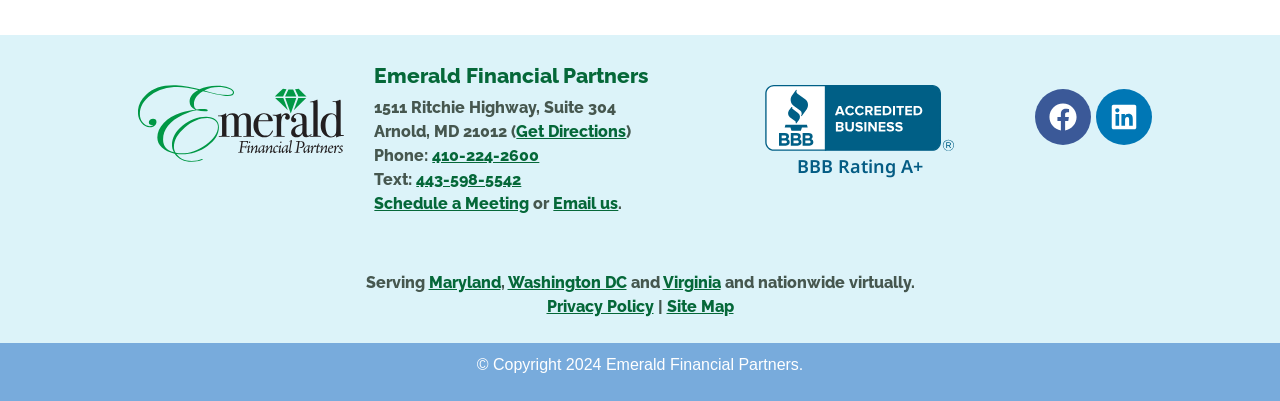What is the name of the company? Observe the screenshot and provide a one-word or short phrase answer.

Emerald Financial Partners